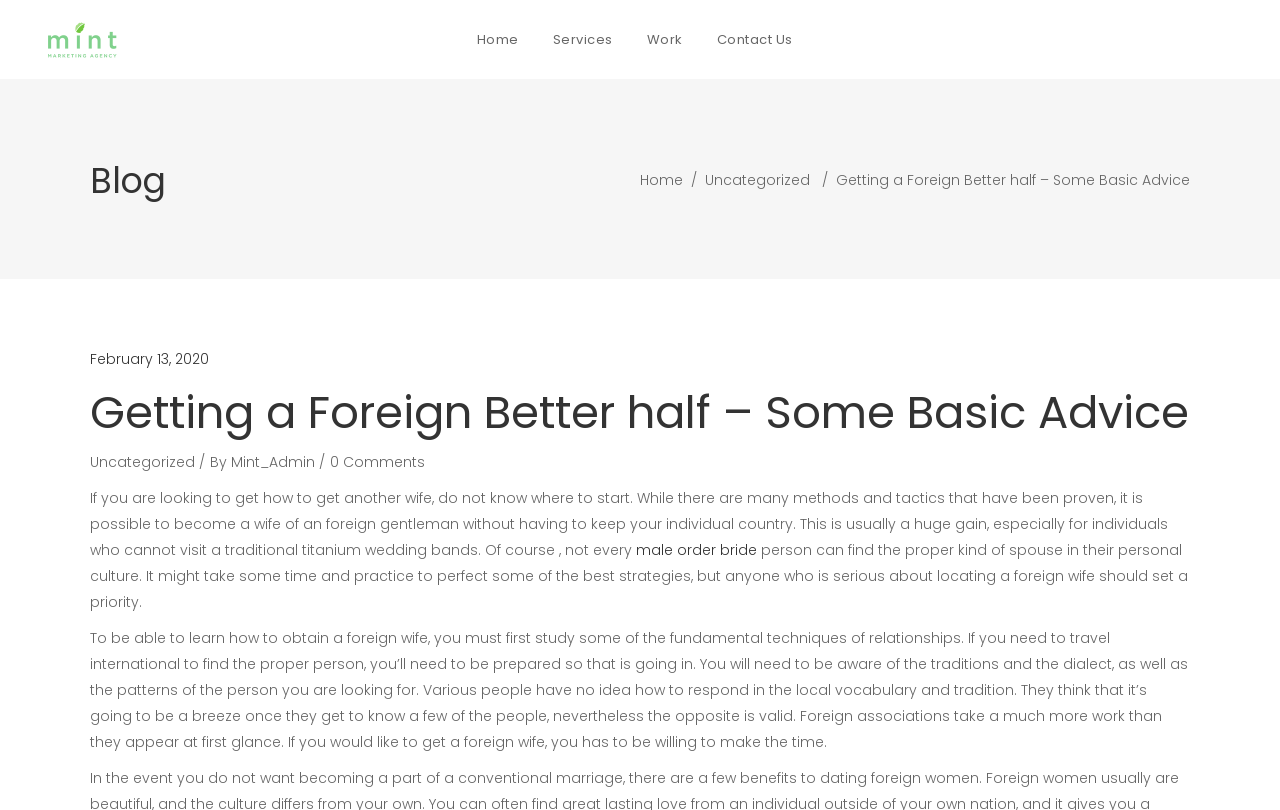What is the date of the blog post?
Using the image, respond with a single word or phrase.

February 13, 2020